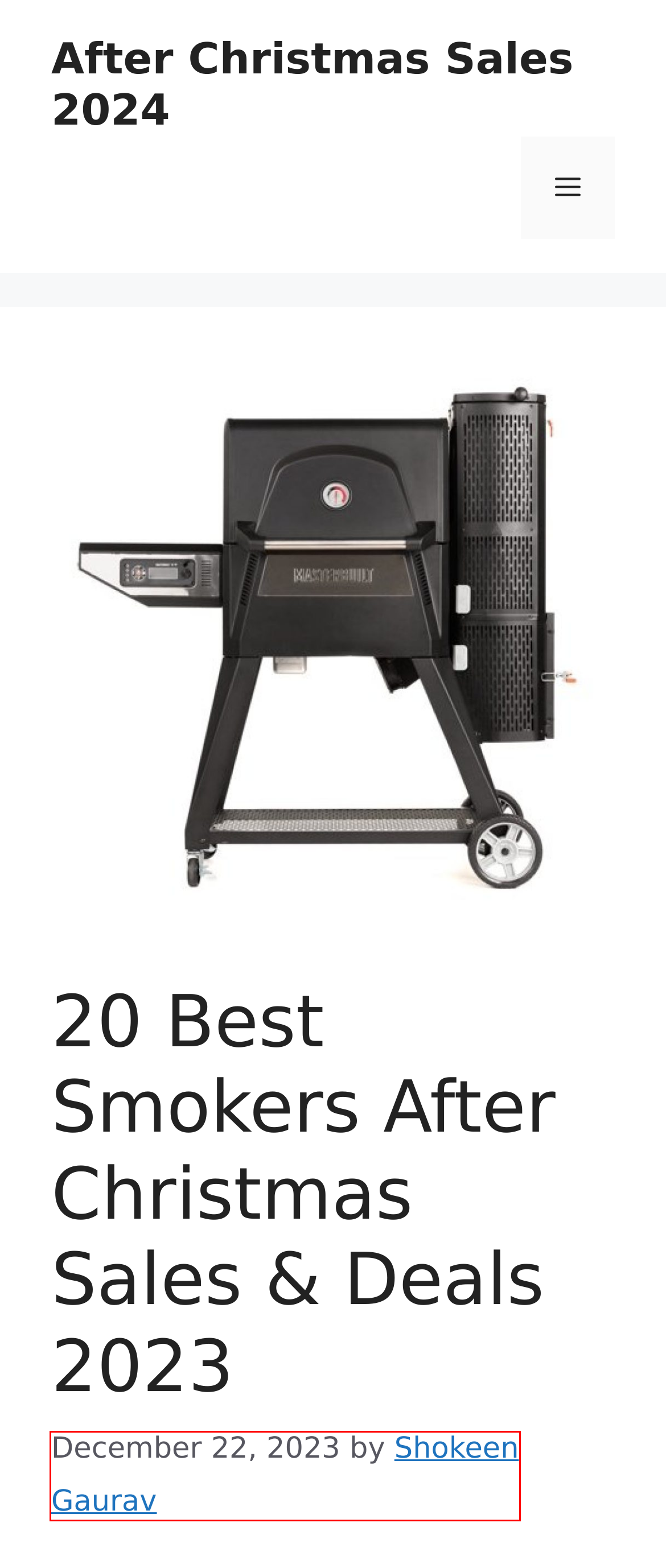You are provided with a screenshot of a webpage highlighting a UI element with a red bounding box. Choose the most suitable webpage description that matches the new page after clicking the element in the bounding box. Here are the candidates:
A. TV Archives - After Christmas Sales 2024
B. Small Kitchen Appliances Archives - After Christmas Sales 2024
C. Shokeen Gaurav, Author
D. After Christmas Sales 2024 - Walmart, Best Buy, Home Depot & Lowes
E. Coffee Makers Archives - After Christmas Sales 2024
F. 20 Best Sony Headphones After Christmas Sales & Deals 2023
G. Garmin Vivosmart 4 After Christmas Sales & Deals 2023
H. Bose SoundSport Wireless Earbuds After Christmas Sales & Deals 2023

C